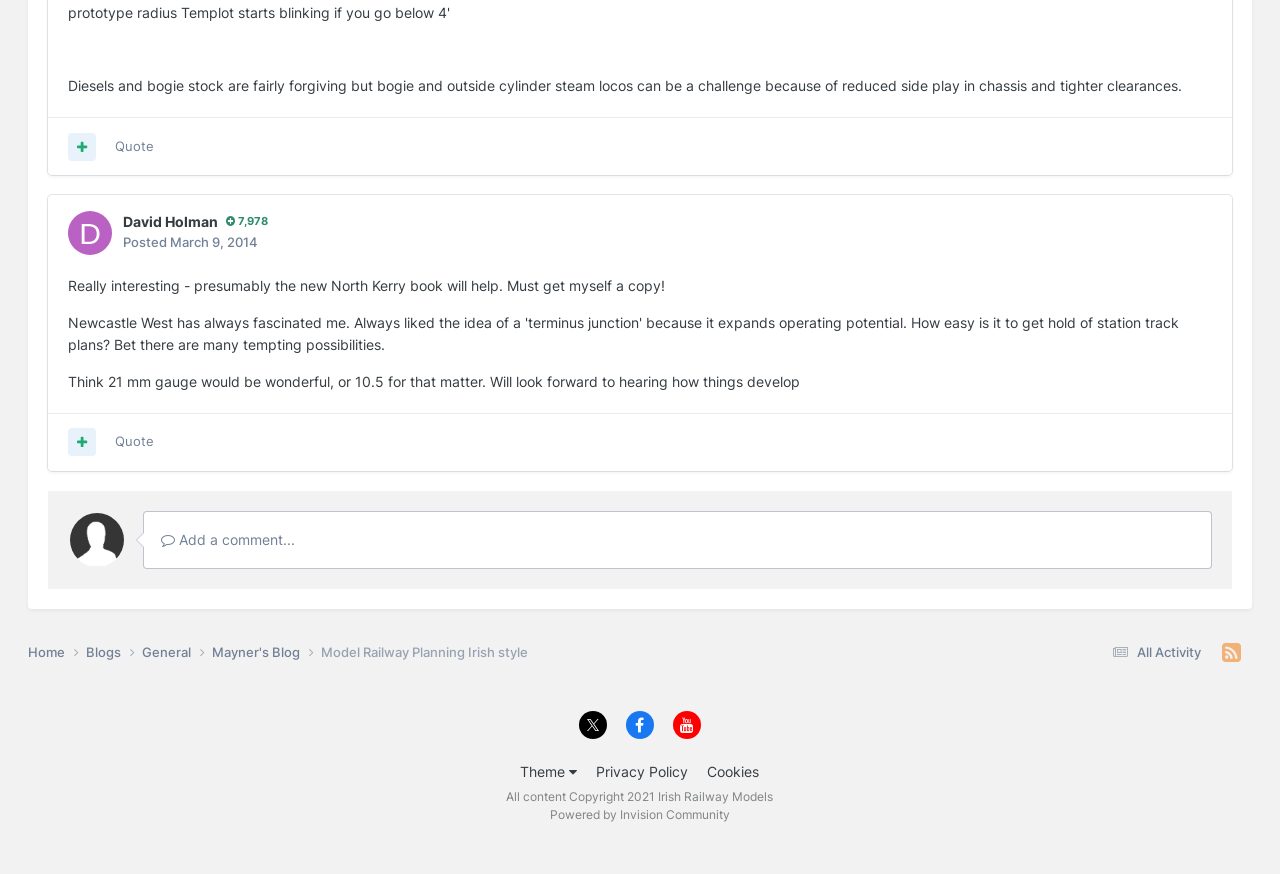How many comments are there in this article?
Please give a detailed and elaborate answer to the question.

I counted the number of comment sections in the article, and found two sections with static text and quote links, indicating two comments.